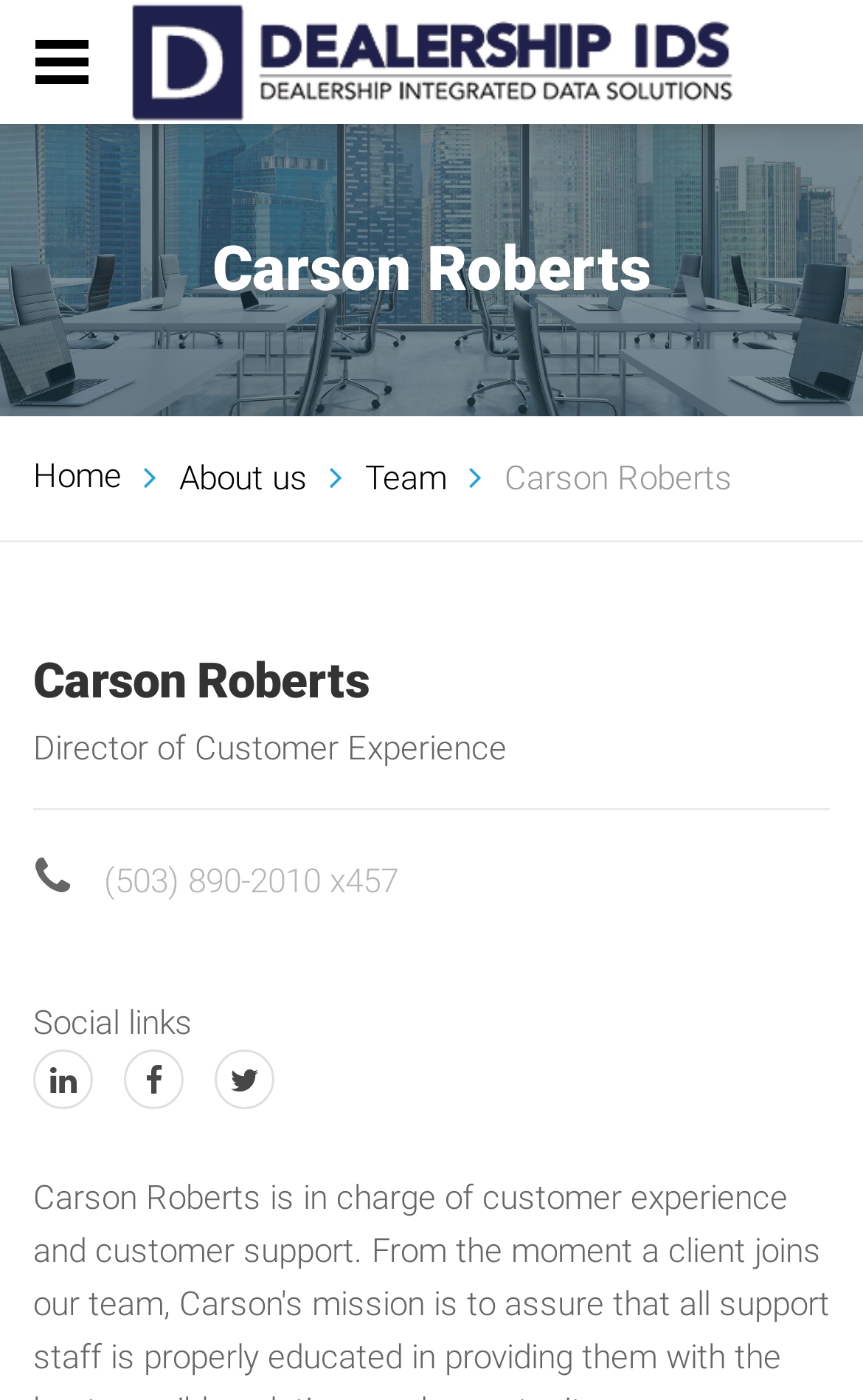What is the name of the dealership?
Please give a detailed and elaborate answer to the question.

The name of the dealership can be found in the heading element at the top of the page, which reads 'Carson Roberts'. This is also repeated in other elements on the page, such as the StaticText element with the same text.